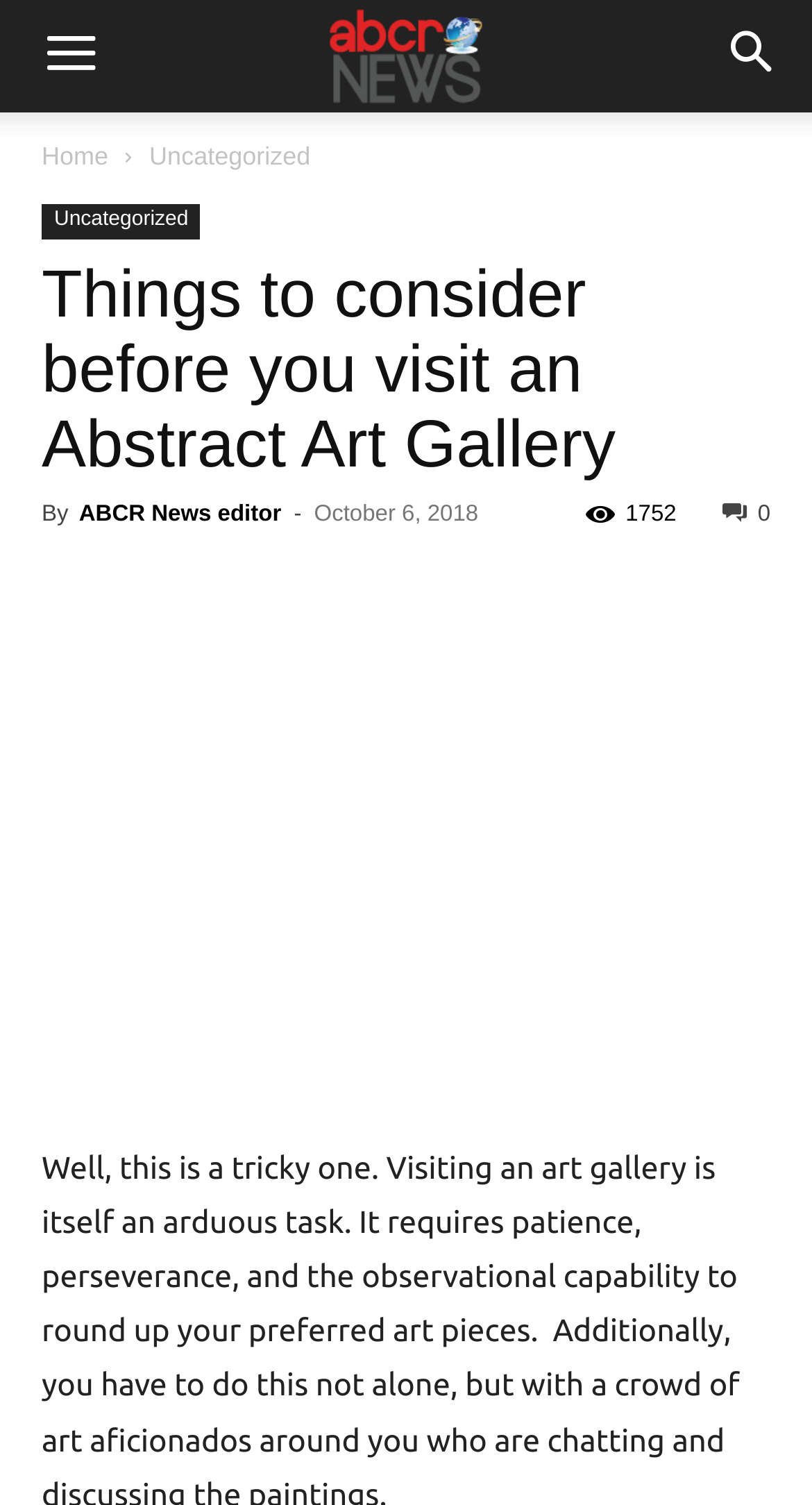Write a detailed summary of the webpage.

This webpage is about an article titled "Things to consider before you visit an Abstract Art Gallery" on a news website called AbcrNews. At the top left corner, there is a "Menu" button, and at the top right corner, there is a "Search" button. Below the buttons, there are two links, "Home" and "Uncategorized", which are part of the website's navigation menu.

The main content of the webpage is an article with a heading that matches the title of the webpage. The article is attributed to "ABCR News editor" and is dated October 6, 2018. Below the heading, there are several social media links and a counter showing 1752 views.

To the right of the article heading, there is a large image that takes up most of the width of the webpage. The image is not described, but it likely relates to the article's content.

There are no other notable UI elements on the webpage, aside from the navigation menu and the article content. The overall layout is simple and easy to navigate, with a clear focus on the article's content.